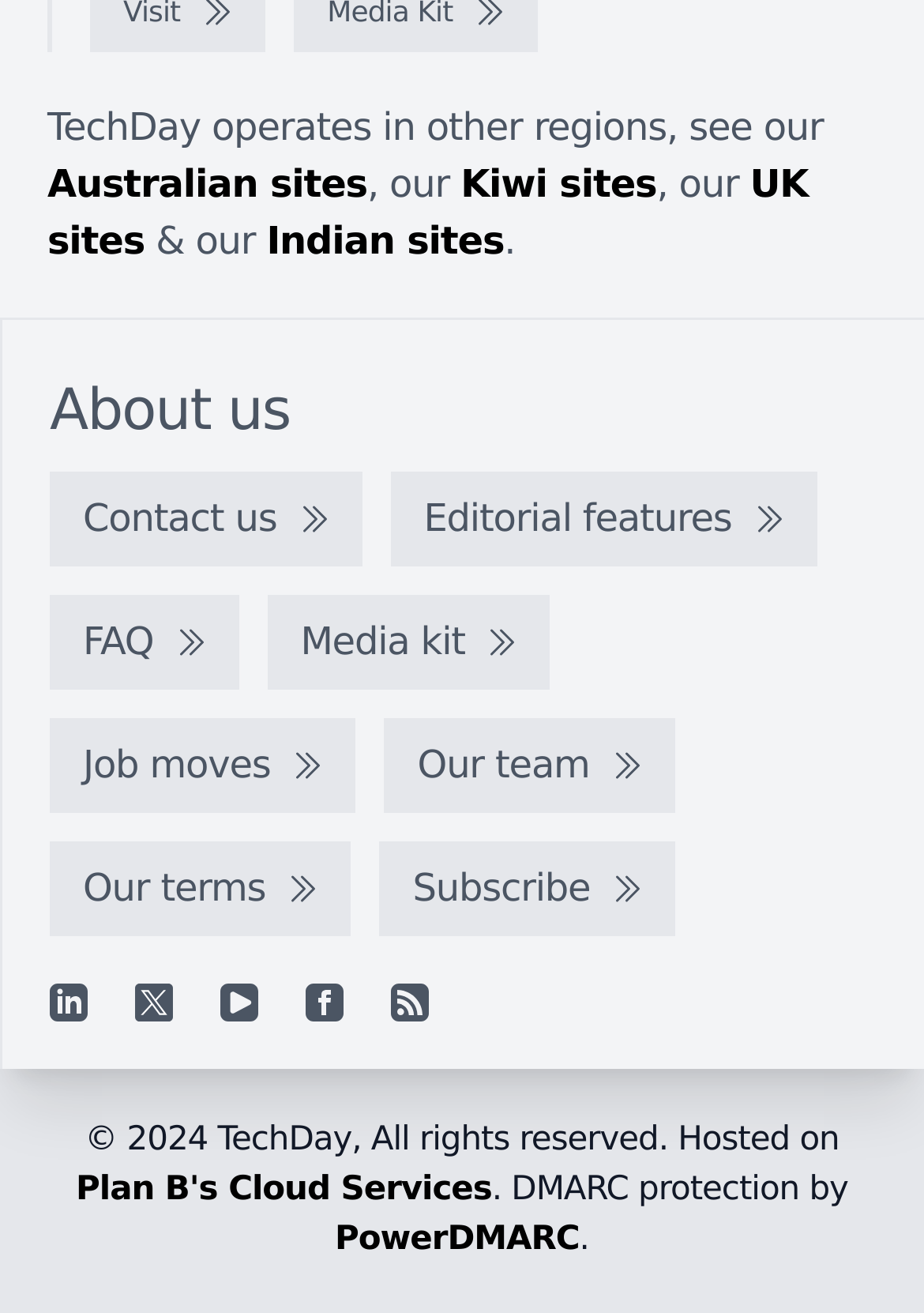Please identify the bounding box coordinates of the element's region that needs to be clicked to fulfill the following instruction: "Subscribe". The bounding box coordinates should consist of four float numbers between 0 and 1, i.e., [left, top, right, bottom].

[0.411, 0.641, 0.731, 0.714]